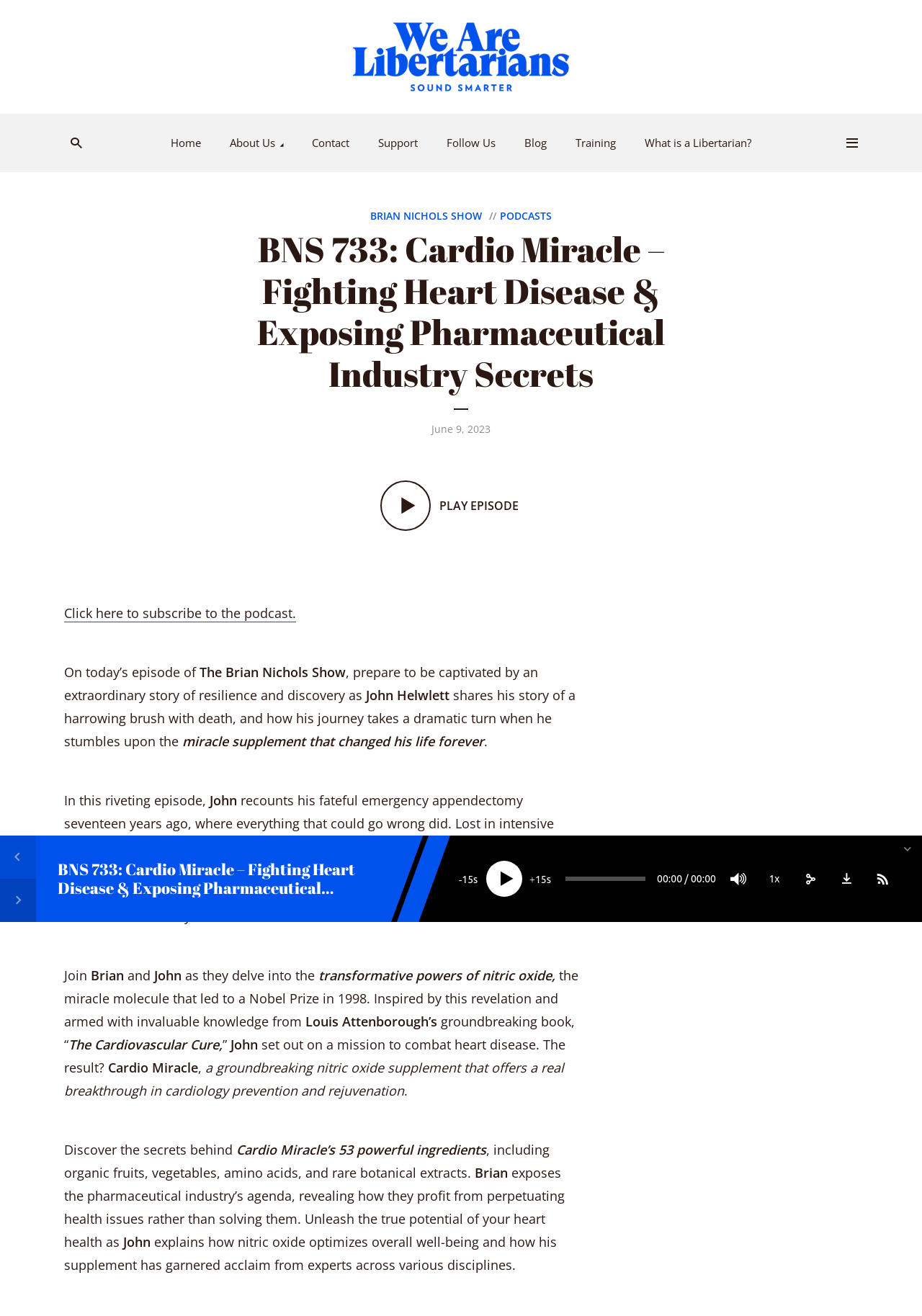Determine the main text heading of the webpage and provide its content.

BNS 733: Cardio Miracle – Fighting Heart Disease & Exposing Pharmaceutical Industry Secrets